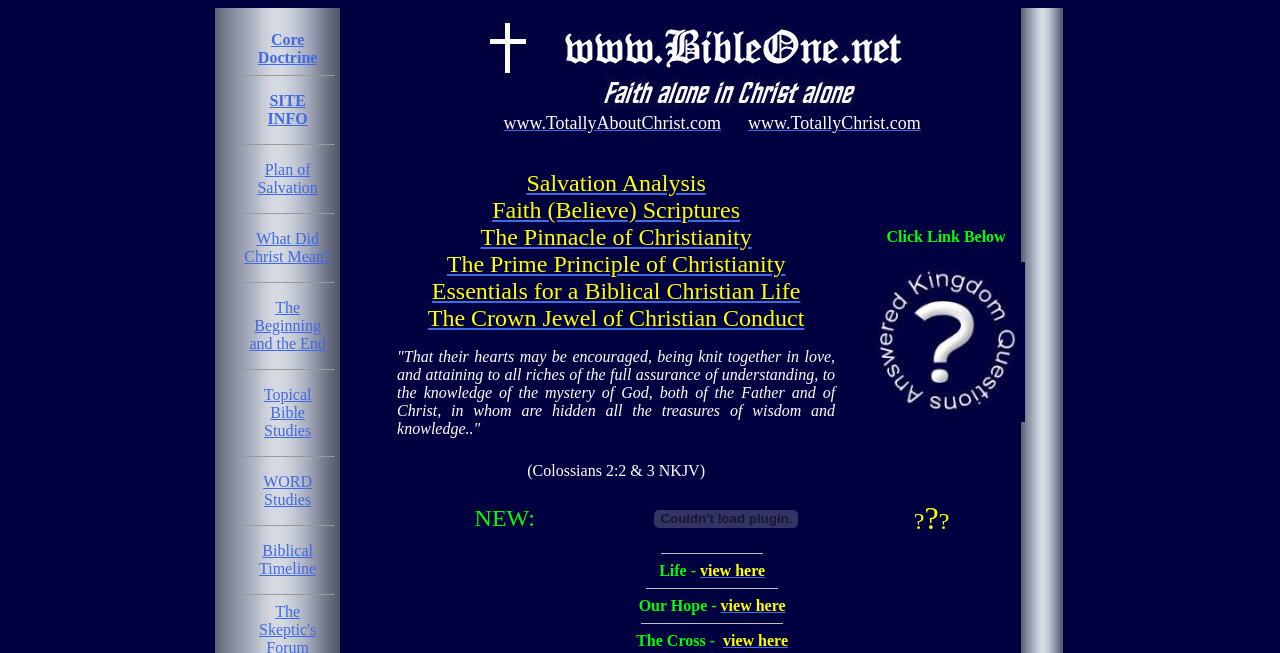Identify the bounding box of the HTML element described here: "TheBeginningand the End". Provide the coordinates as four float numbers between 0 and 1: [left, top, right, bottom].

[0.195, 0.458, 0.255, 0.539]